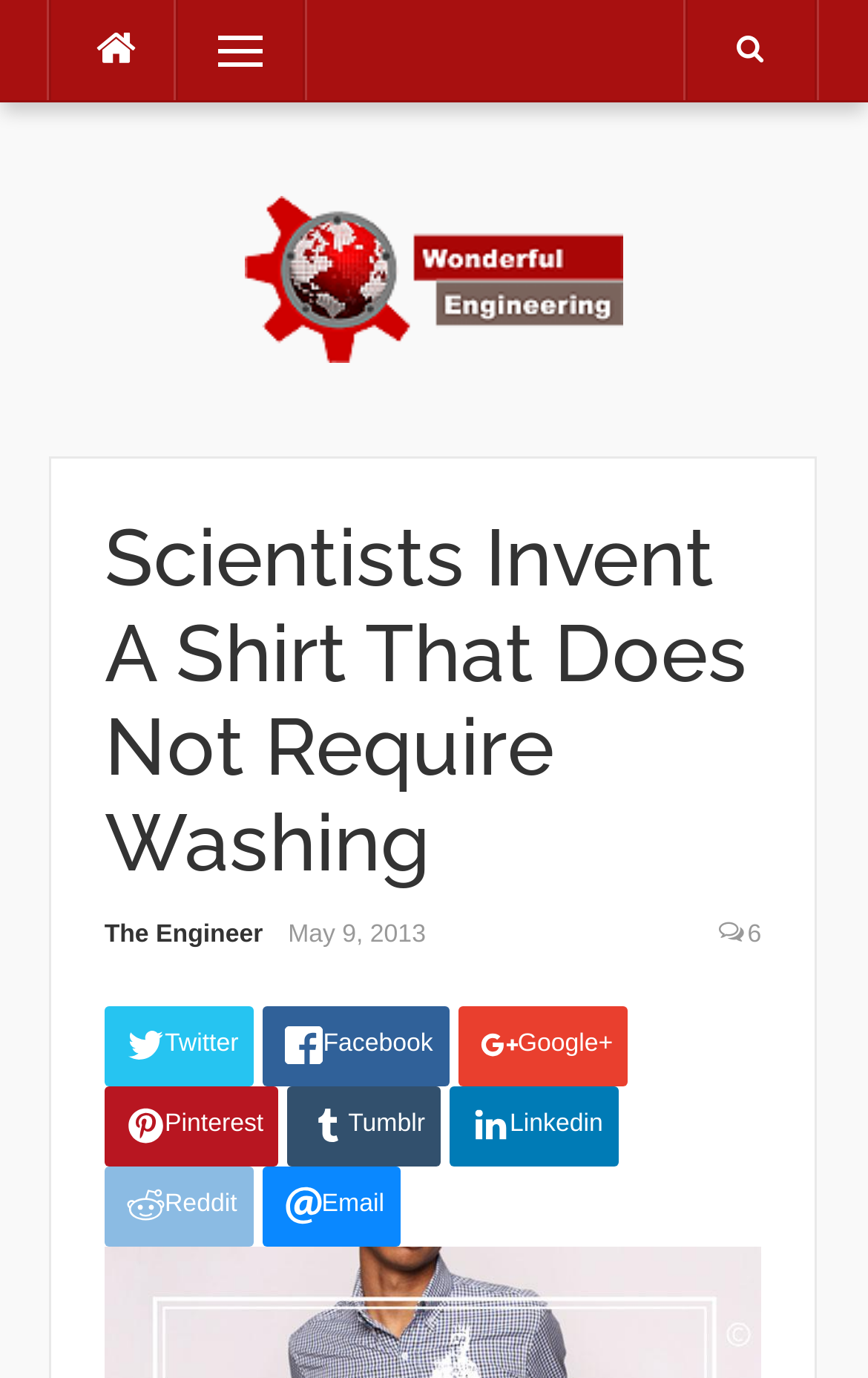Please extract and provide the main headline of the webpage.

Scientists Invent A Shirt That Does Not Require Washing